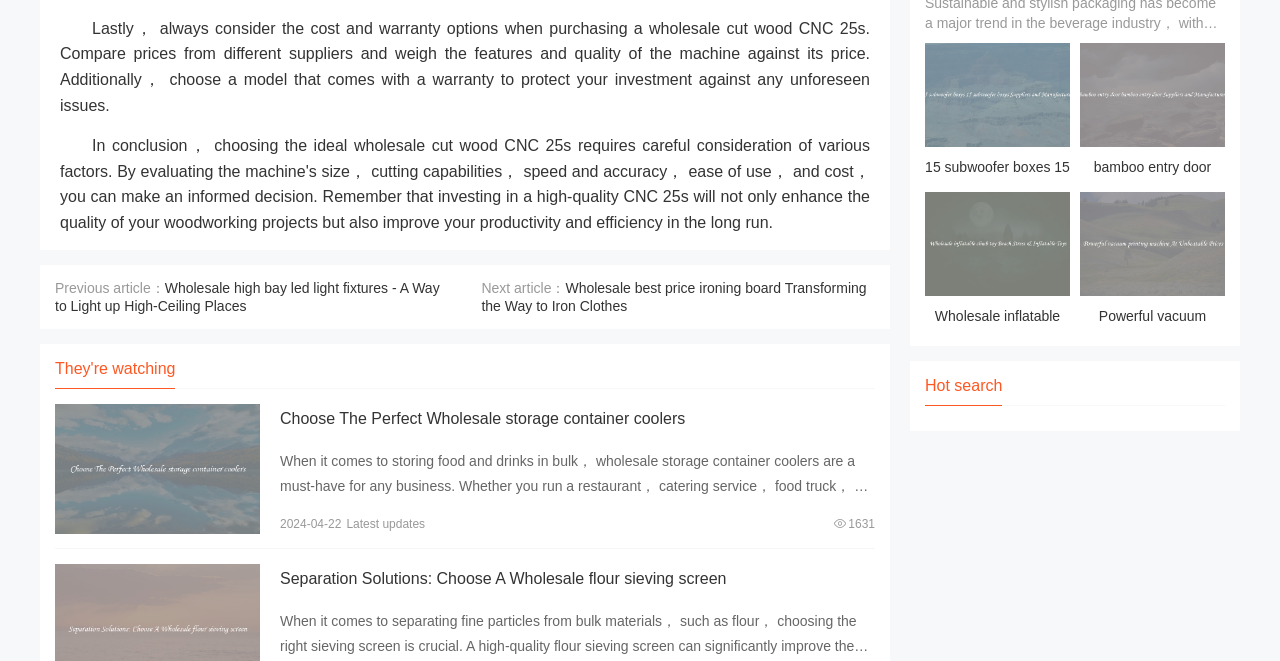Please provide a comprehensive answer to the question below using the information from the image: What is the topic of the article?

The topic of the article can be determined by reading the first static text element, which provides a summary of the article. The text mentions 'wholesale cut wood CNC 25s', indicating that the article is about this specific topic.